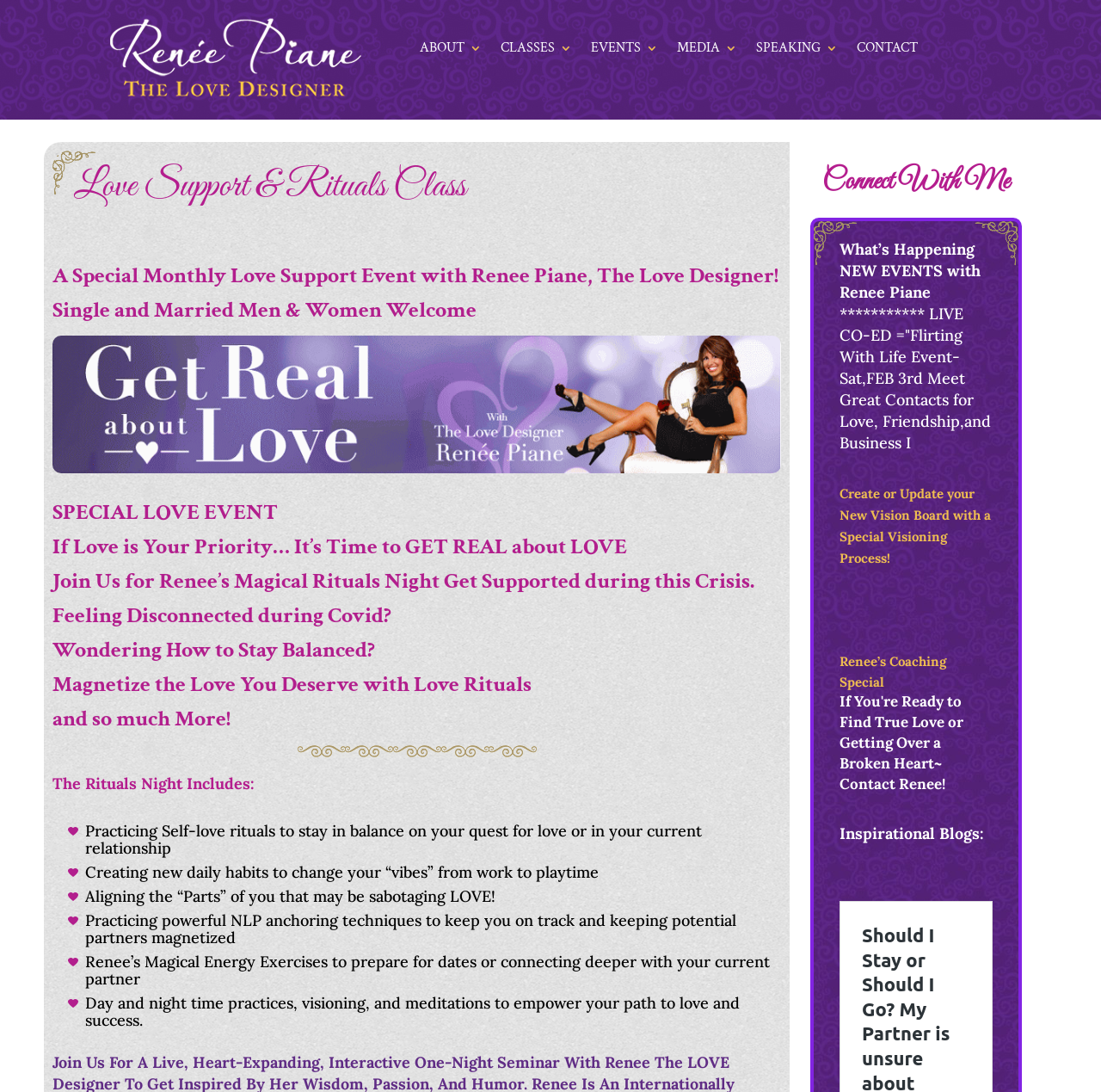Could you determine the bounding box coordinates of the clickable element to complete the instruction: "Click on EVENTS"? Provide the coordinates as four float numbers between 0 and 1, i.e., [left, top, right, bottom].

[0.537, 0.038, 0.598, 0.056]